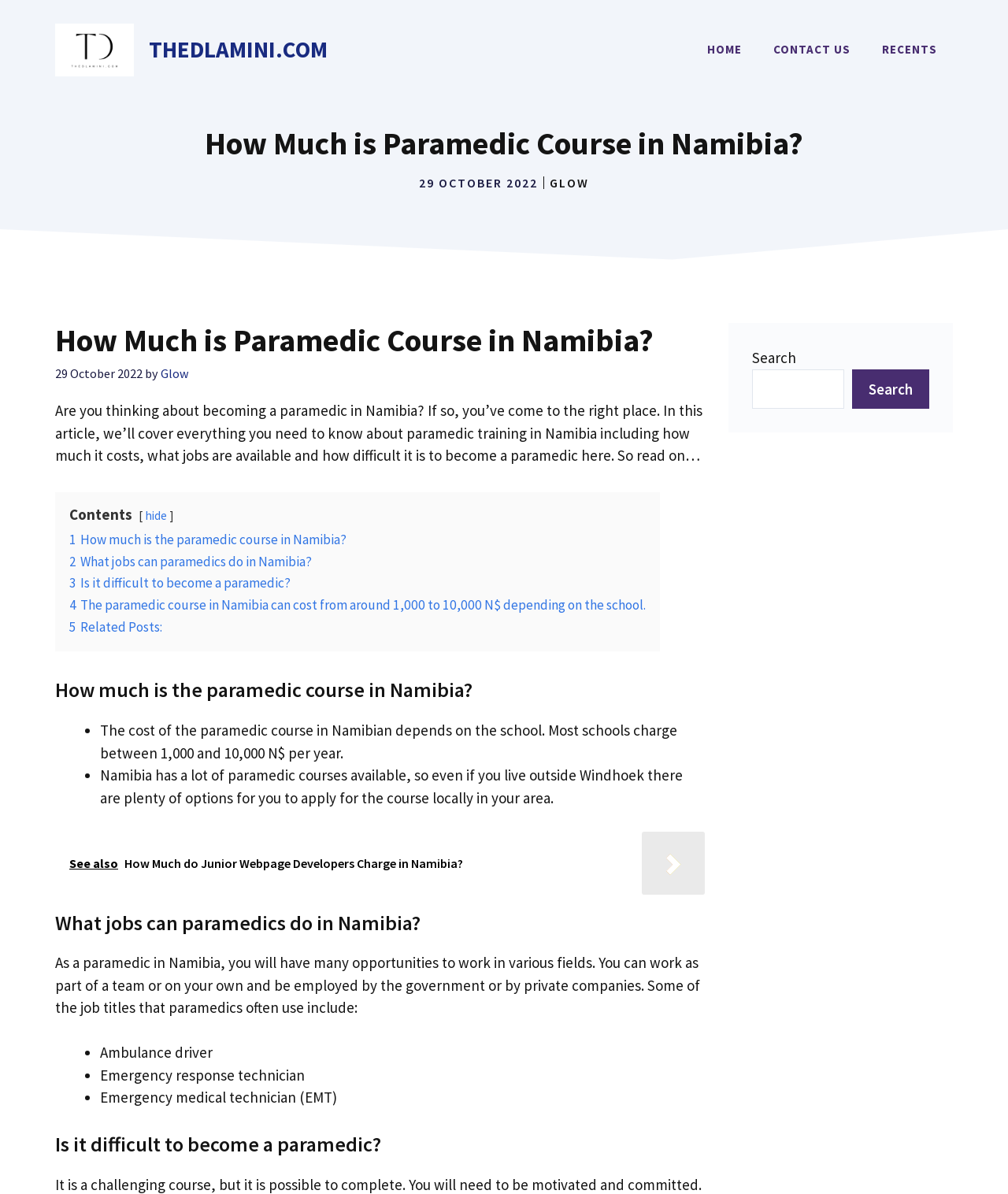Provide a thorough description of the webpage you see.

The webpage is about paramedic courses in Namibia, with a focus on the cost, job opportunities, and difficulty of becoming a paramedic. At the top, there is a banner with the website's name, "theDlamini.com", and a navigation menu with links to "HOME", "CONTACT US", and "RECENTS". Below the banner, there is a heading that reads "How Much is Paramedic Course in Namibia?".

On the left side of the page, there is a section with a heading that reads "How Much is Paramedic Course in Namibia?" again, followed by a brief introduction to the article. Below this introduction, there is a table of contents with links to different sections of the article, including "How much is the paramedic course in Namibia?", "What jobs can paramedics do in Namibia?", and "Is it difficult to become a paramedic?".

The main content of the article is divided into three sections. The first section discusses the cost of paramedic courses in Namibia, stating that the cost depends on the school and can range from 1,000 to 10,000 N$ per year. The second section lists various job opportunities available to paramedics in Namibia, including ambulance driver, emergency response technician, and emergency medical technician (EMT). The third section discusses the difficulty of becoming a paramedic, but the content is not explicitly stated.

On the right side of the page, there is a complementary section with a search bar that allows users to search for other articles on the website.